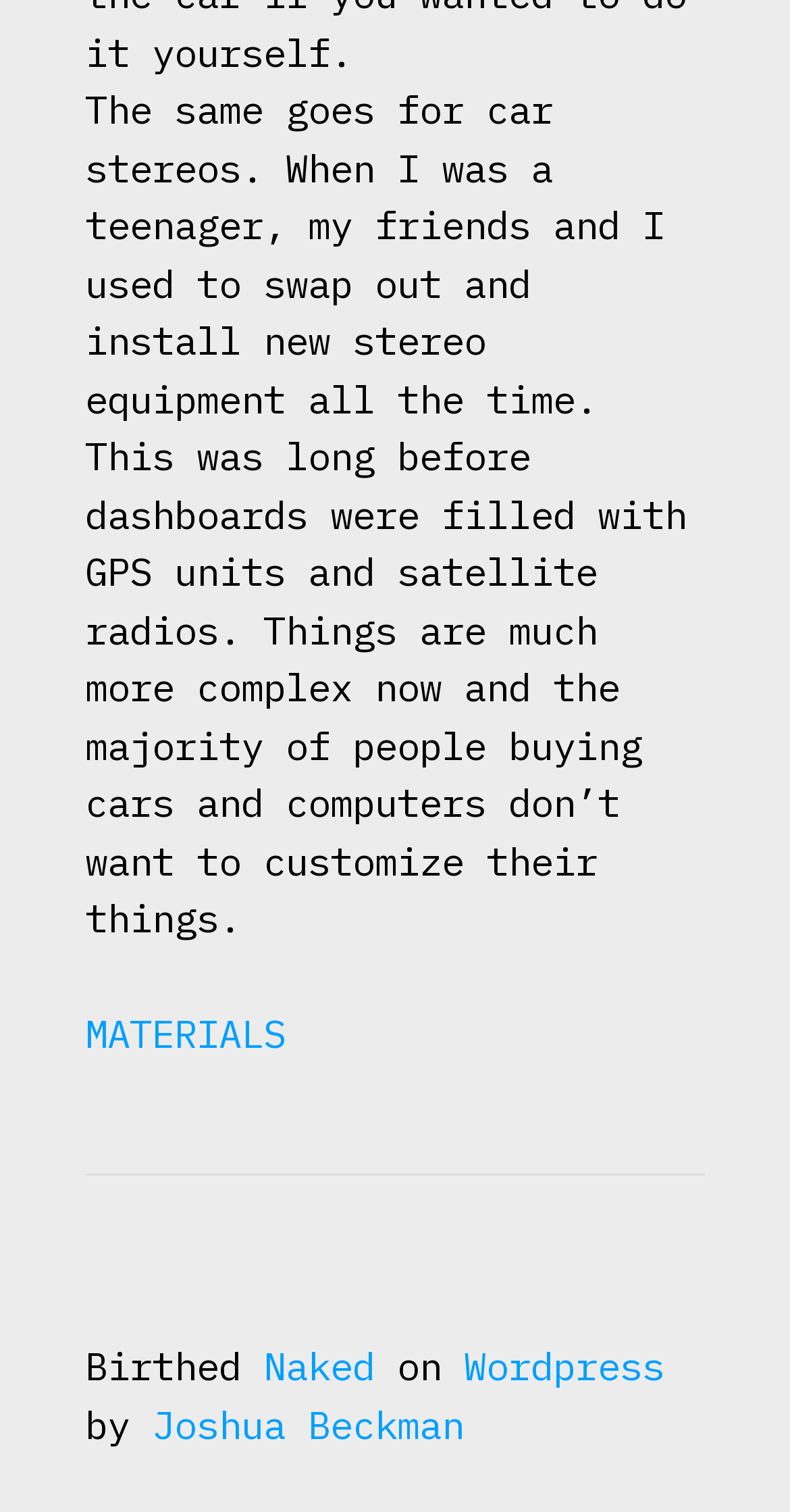For the following element description, predict the bounding box coordinates in the format (top-left x, top-left y, bottom-right x, bottom-right y). All values should be floating point numbers between 0 and 1. Description: Wordpress

[0.587, 0.887, 0.841, 0.92]